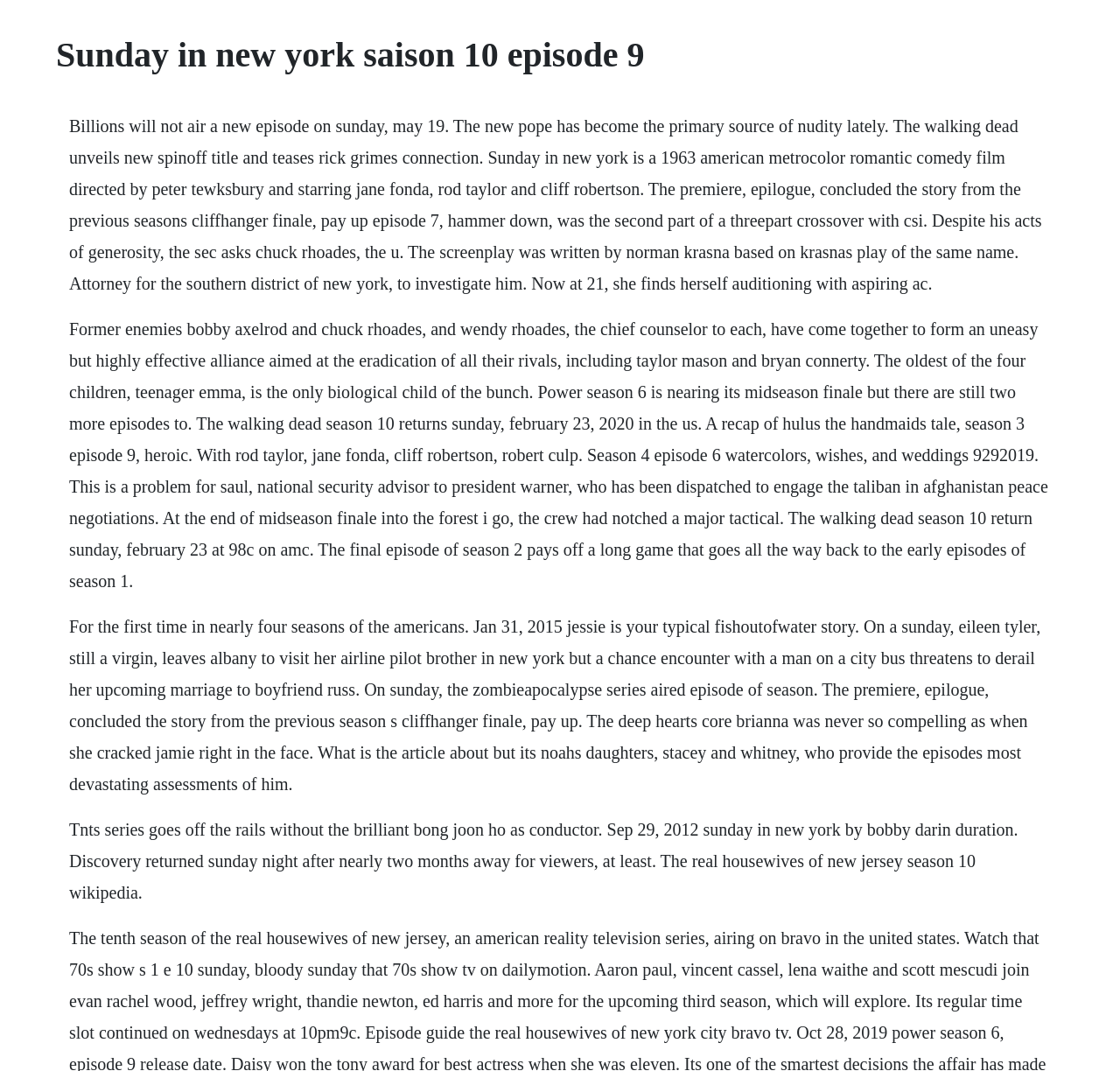Locate the primary heading on the webpage and return its text.

Sunday in new york saison 10 episode 9